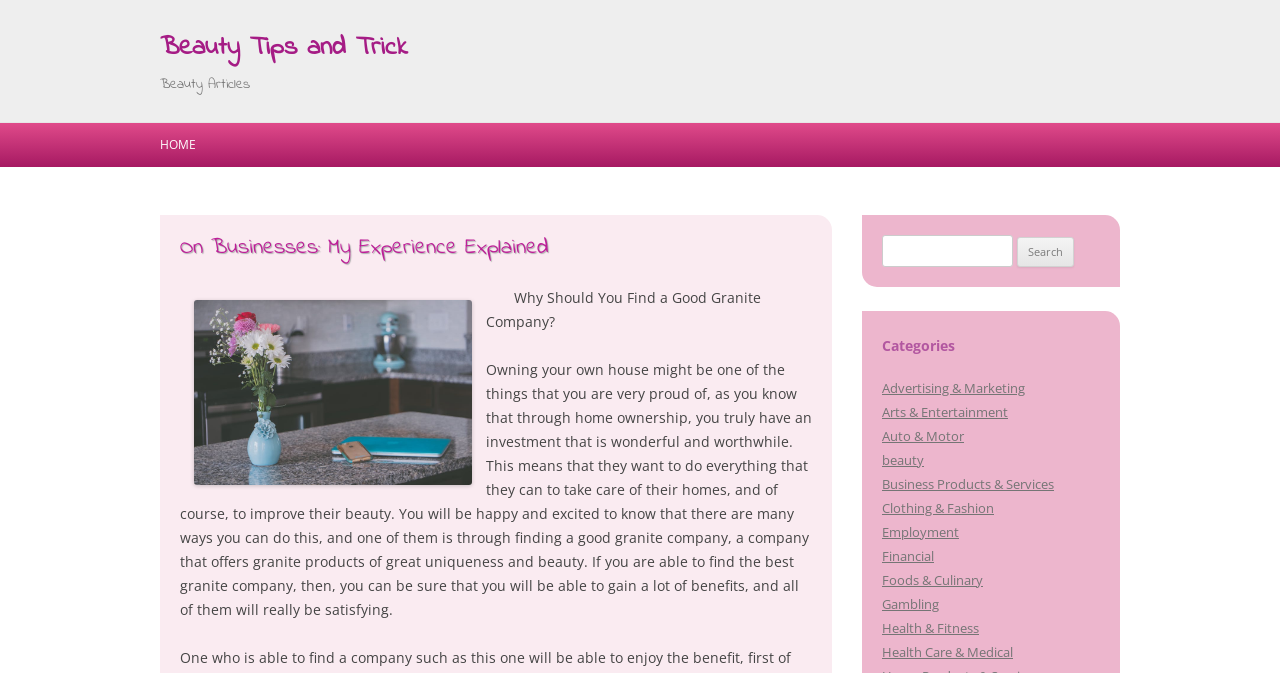What categories are available on the website?
Answer with a single word or short phrase according to what you see in the image.

Multiple categories